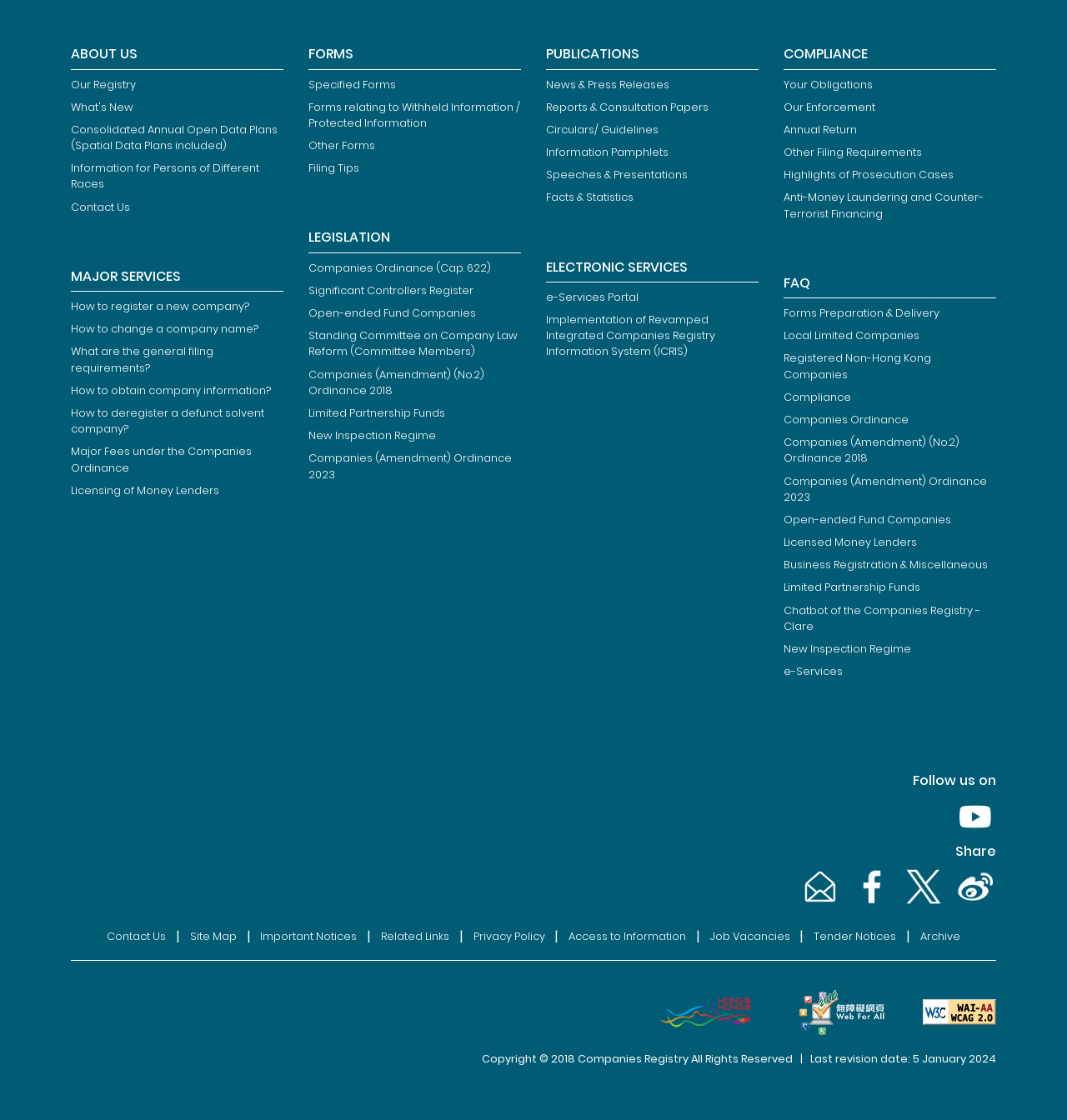Bounding box coordinates are specified in the format (top-left x, top-left y, bottom-right x, bottom-right y). All values are floating point numbers bounded between 0 and 1. Please provide the bounding box coordinate of the region this sentence describes: How to obtain company information?

[0.066, 0.342, 0.254, 0.355]